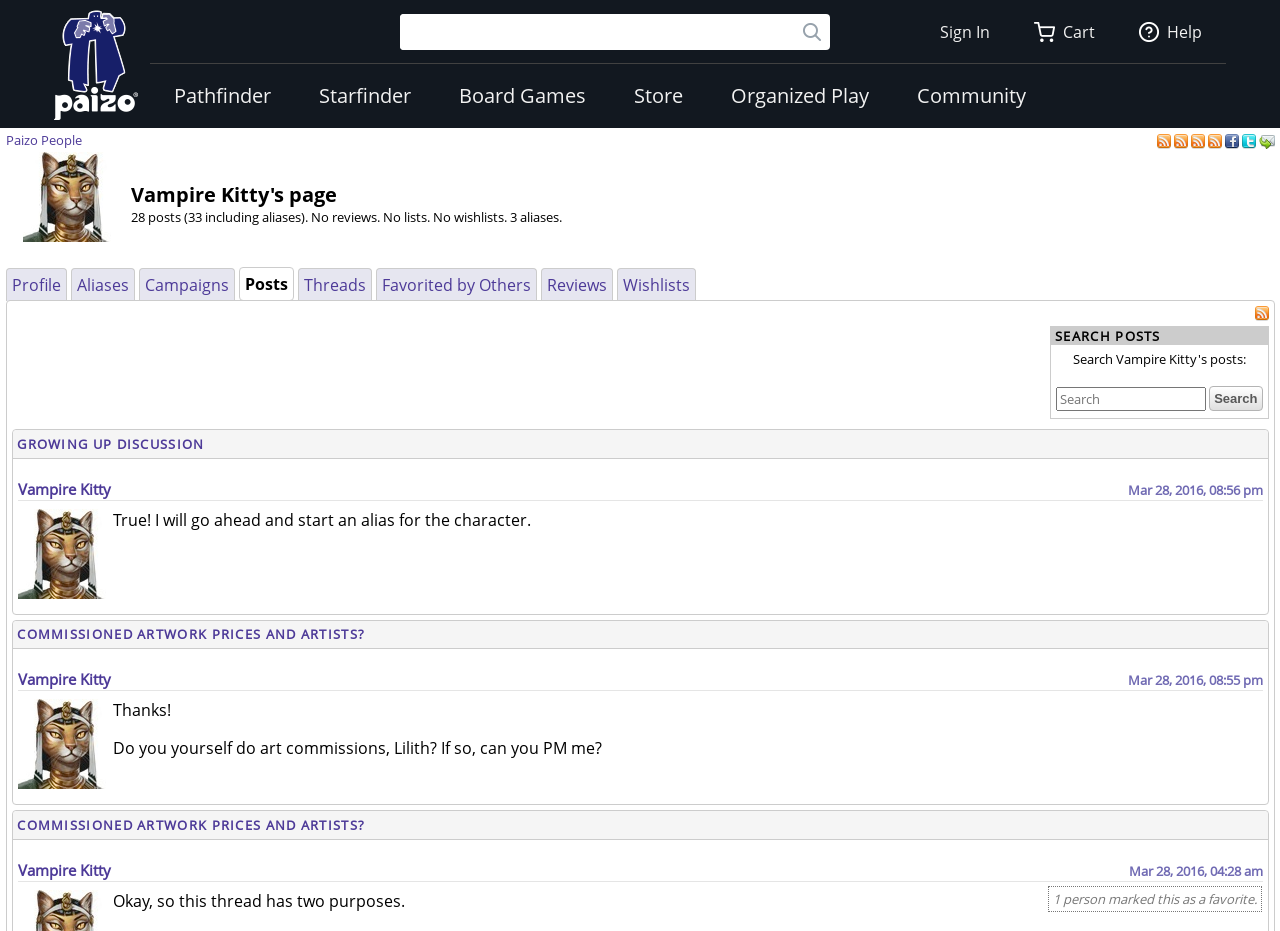Please identify the bounding box coordinates of the clickable area that will fulfill the following instruction: "Search for something". The coordinates should be in the format of four float numbers between 0 and 1, i.e., [left, top, right, bottom].

[0.312, 0.015, 0.621, 0.054]